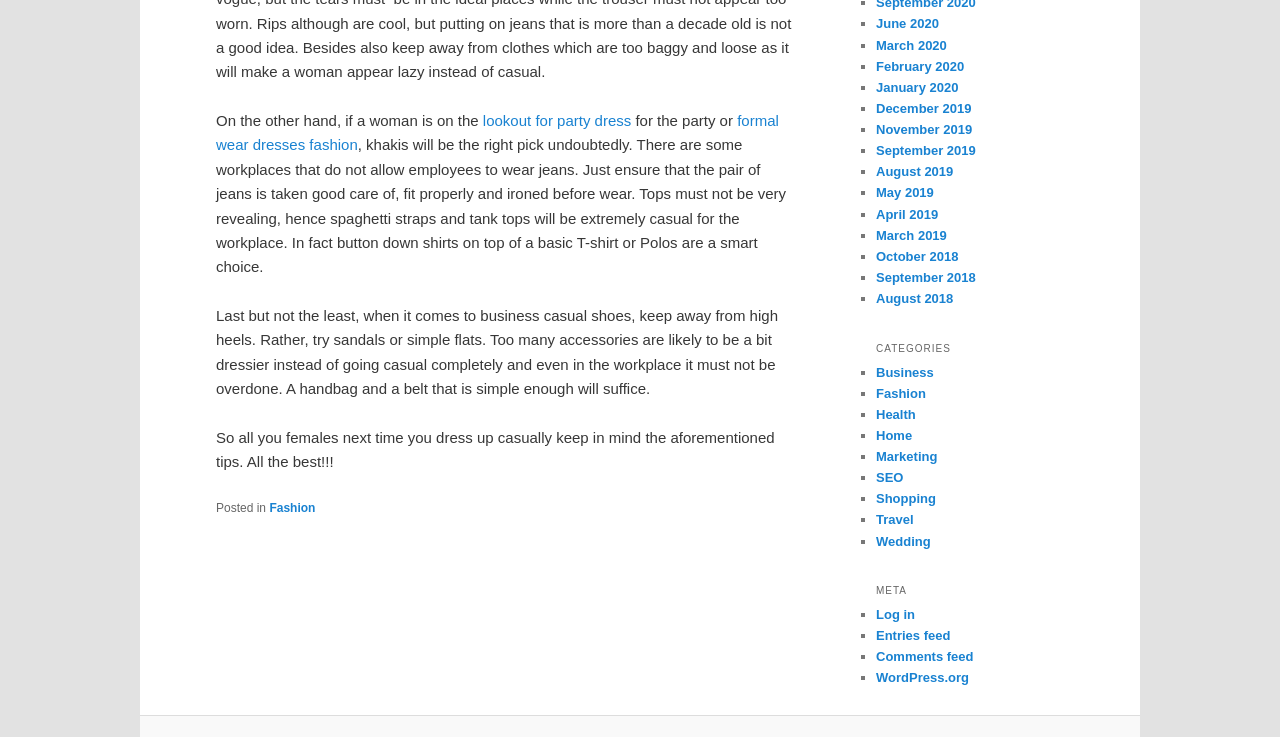Determine the bounding box coordinates for the clickable element required to fulfill the instruction: "log in to the website". Provide the coordinates as four float numbers between 0 and 1, i.e., [left, top, right, bottom].

[0.684, 0.824, 0.715, 0.844]